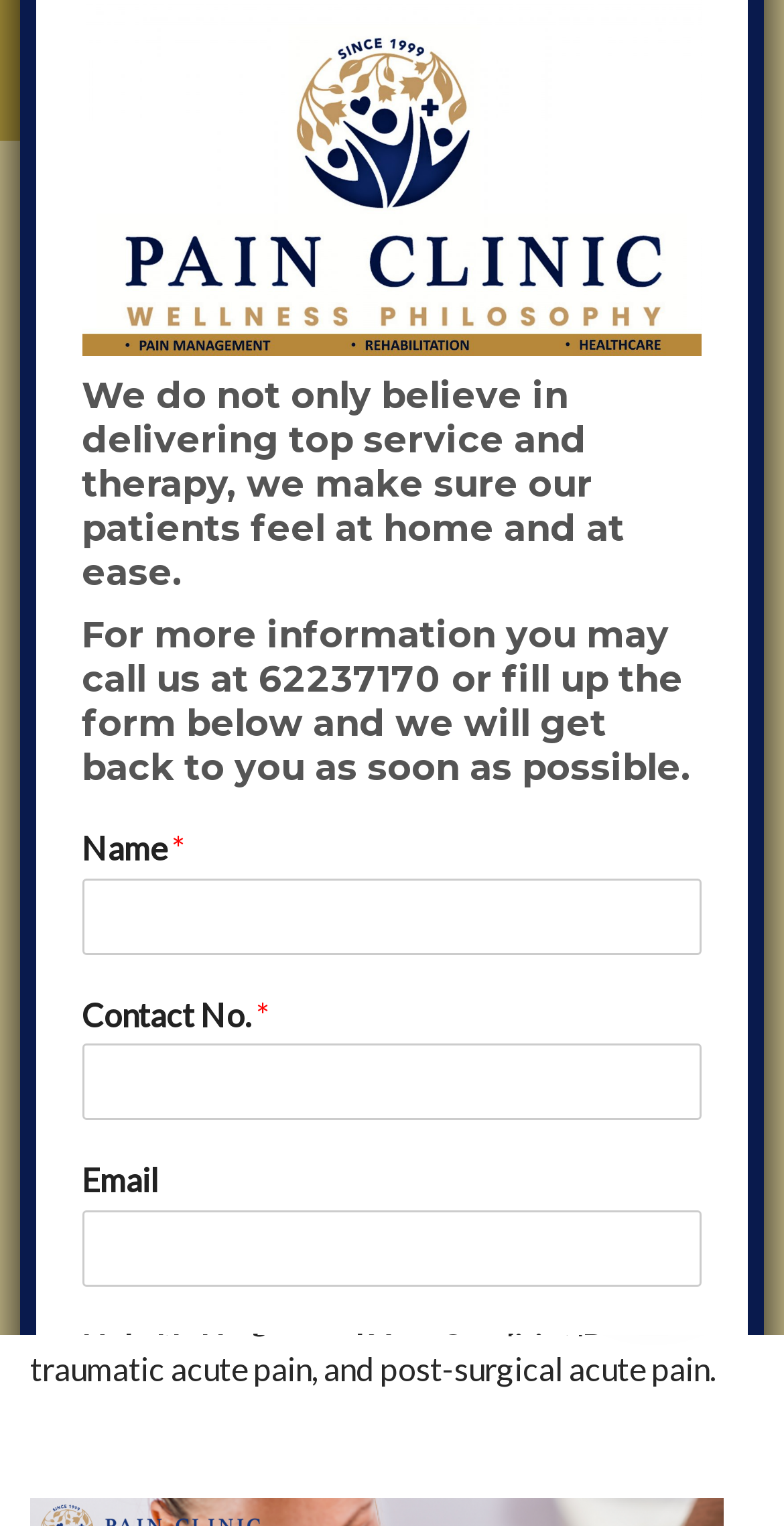What is the purpose of the form on the webpage?
Provide a short answer using one word or a brief phrase based on the image.

To get back to users